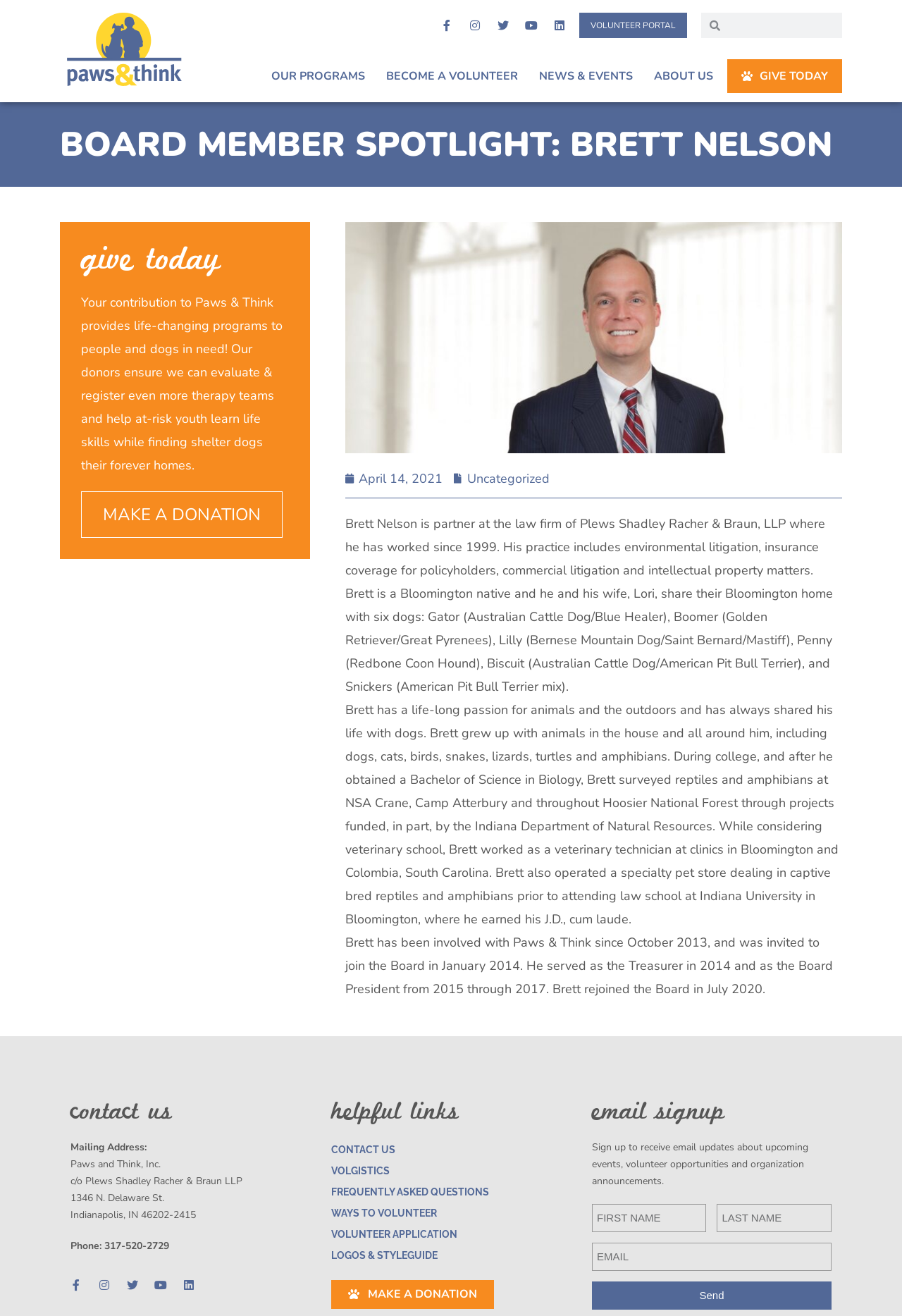What is the purpose of the 'give today' button?
Please answer using one word or phrase, based on the screenshot.

Make a donation